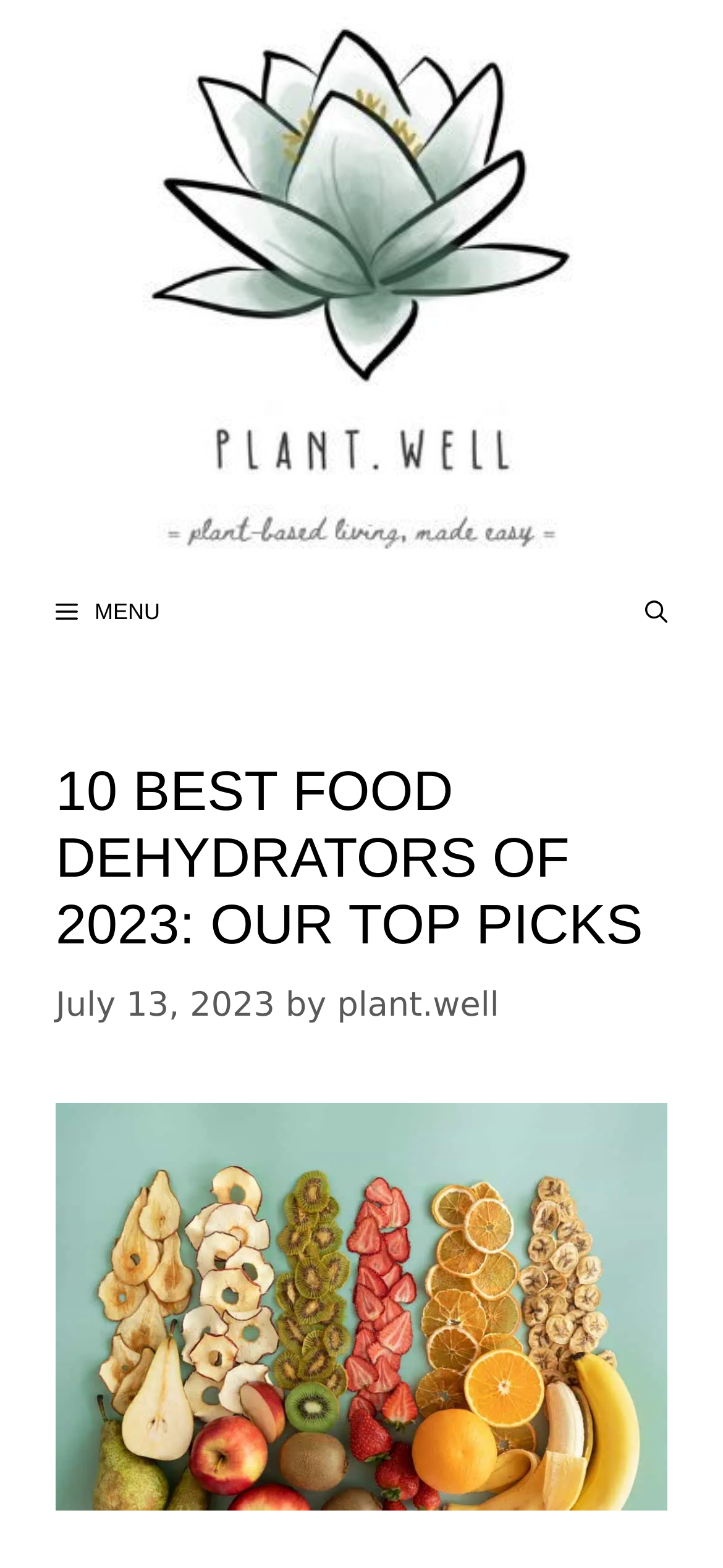Based on the image, please respond to the question with as much detail as possible:
Is the menu expanded?

I found the expansion state of the menu by looking at the button element in the navigation section, which has an attribute 'expanded' set to 'False'.